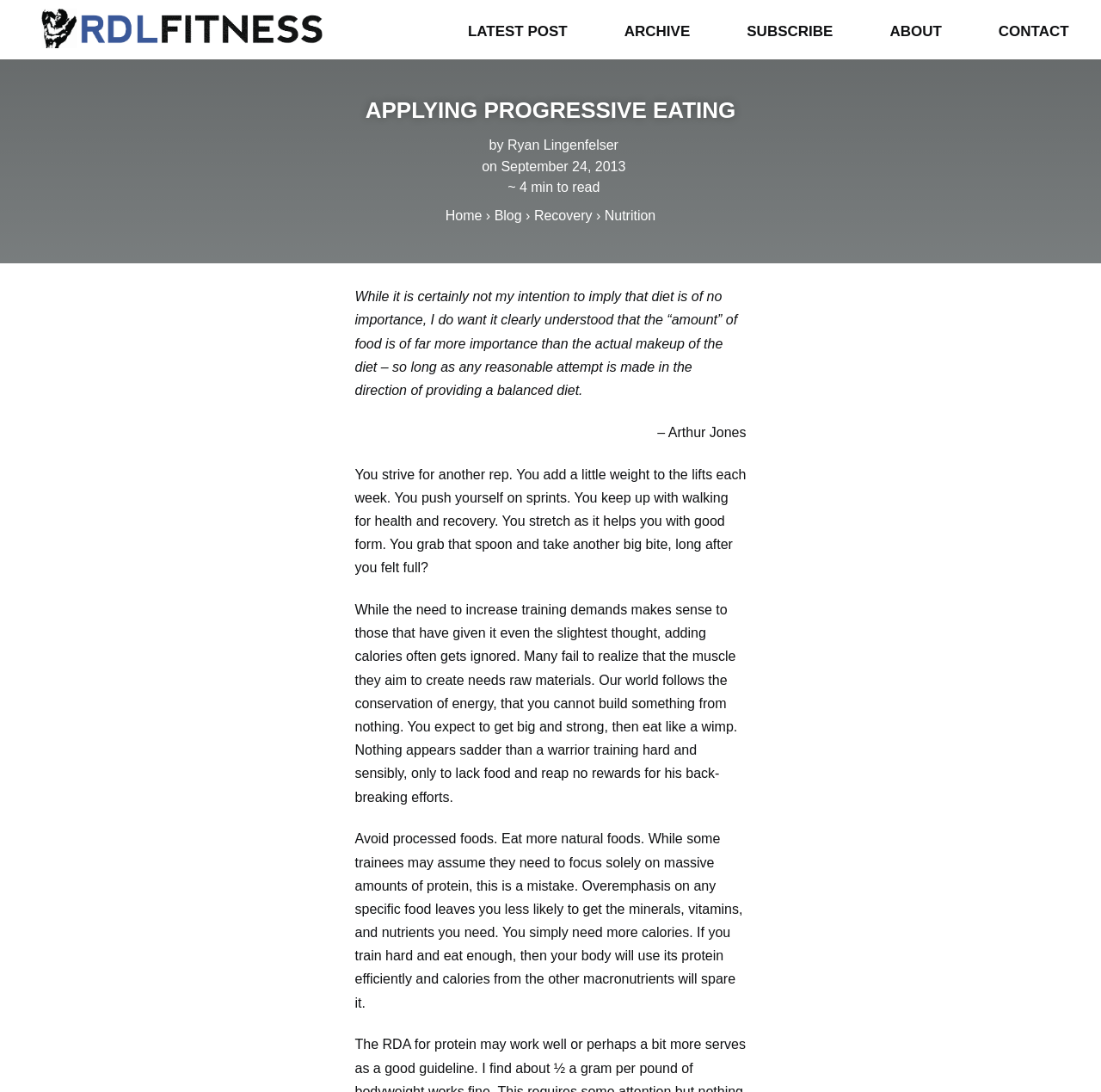Answer the question in a single word or phrase:
What is the author of the current article?

Ryan Lingenfelser